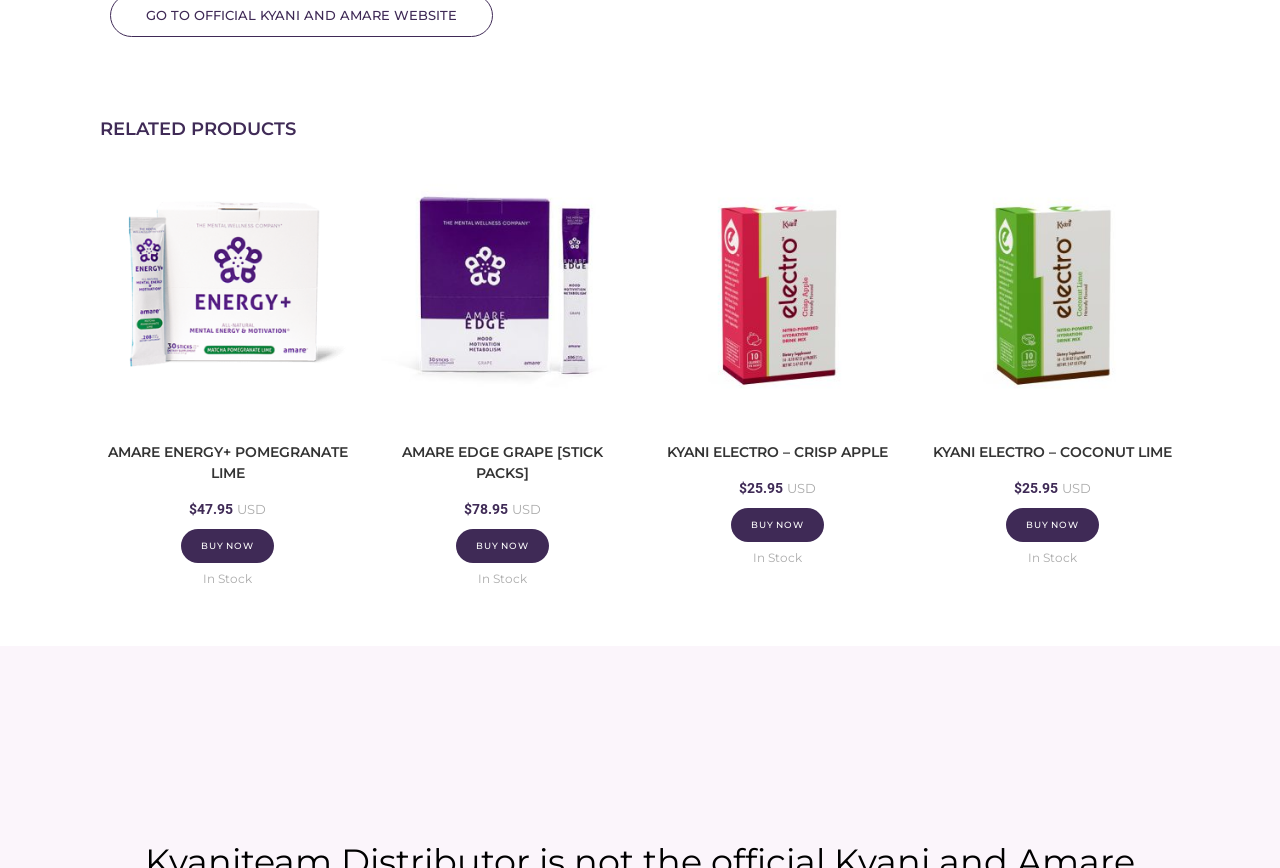Show the bounding box coordinates of the element that should be clicked to complete the task: "View Amare EDGE Grape [Stick Packs] product details".

[0.293, 0.317, 0.492, 0.336]